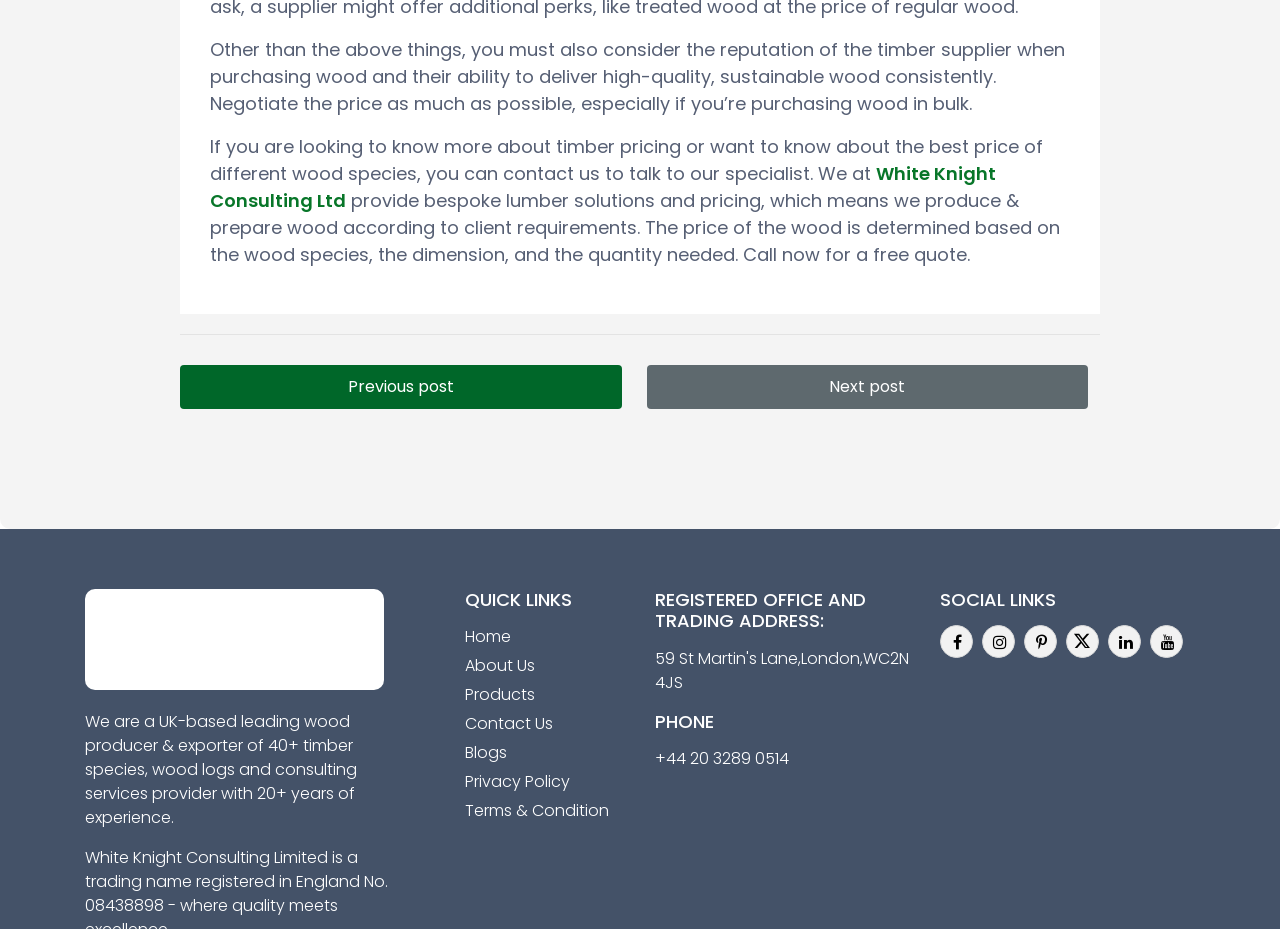Please identify the coordinates of the bounding box for the clickable region that will accomplish this instruction: "Call the phone number".

[0.512, 0.804, 0.616, 0.829]